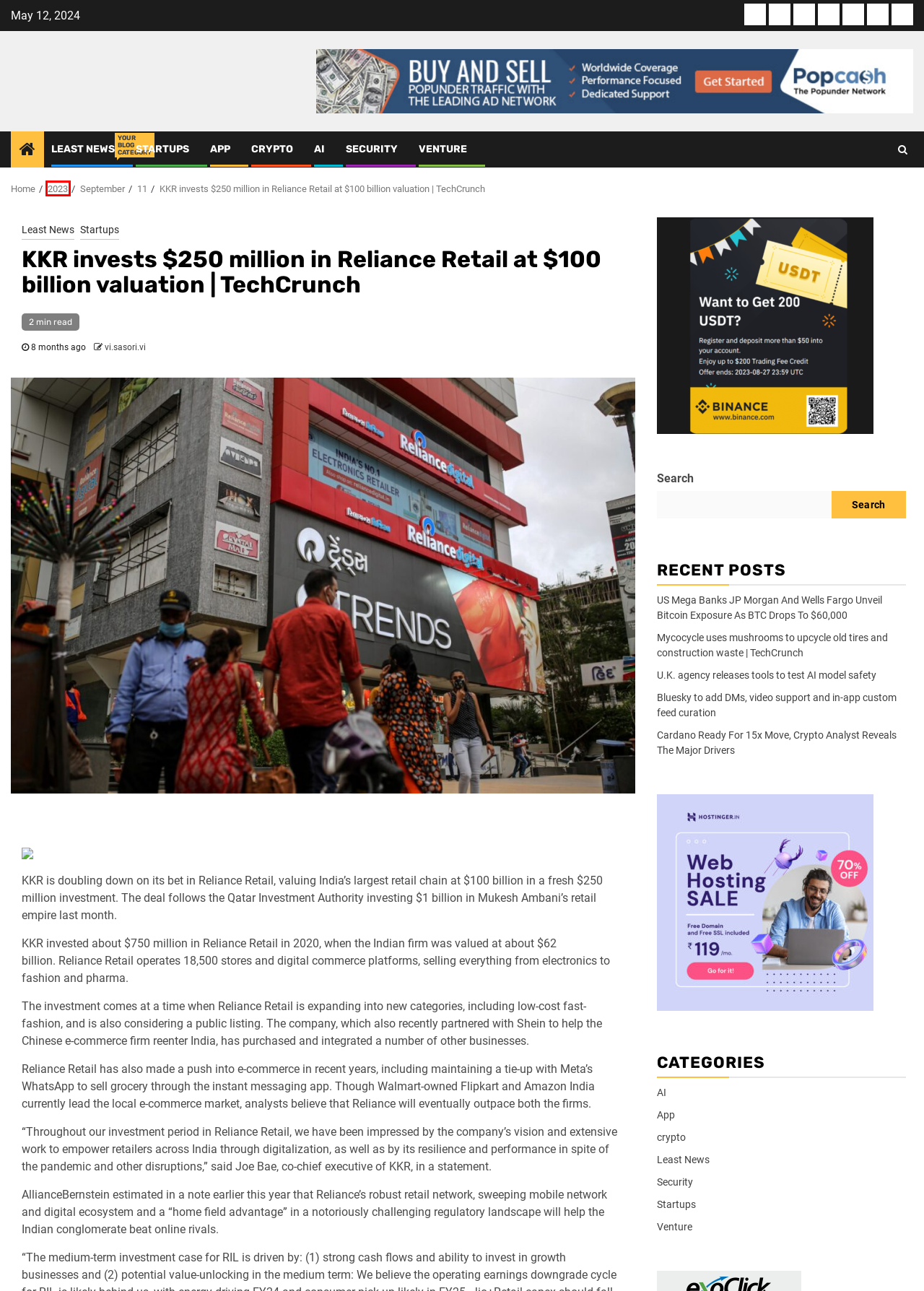You are given a screenshot of a webpage with a red bounding box around an element. Choose the most fitting webpage description for the page that appears after clicking the element within the red bounding box. Here are the candidates:
A. vi.sasori.vi
B. Bluesky to add DMs, video support and in-app custom feed curation
C. Mycocycle uses mushrooms to upcycle old tires and construction waste | TechCrunch
D. 2023
E. Startups
F. Cardano Ready For 15x Move, Crypto Analyst Reveals The Major Drivers
G. Security
H. App

D